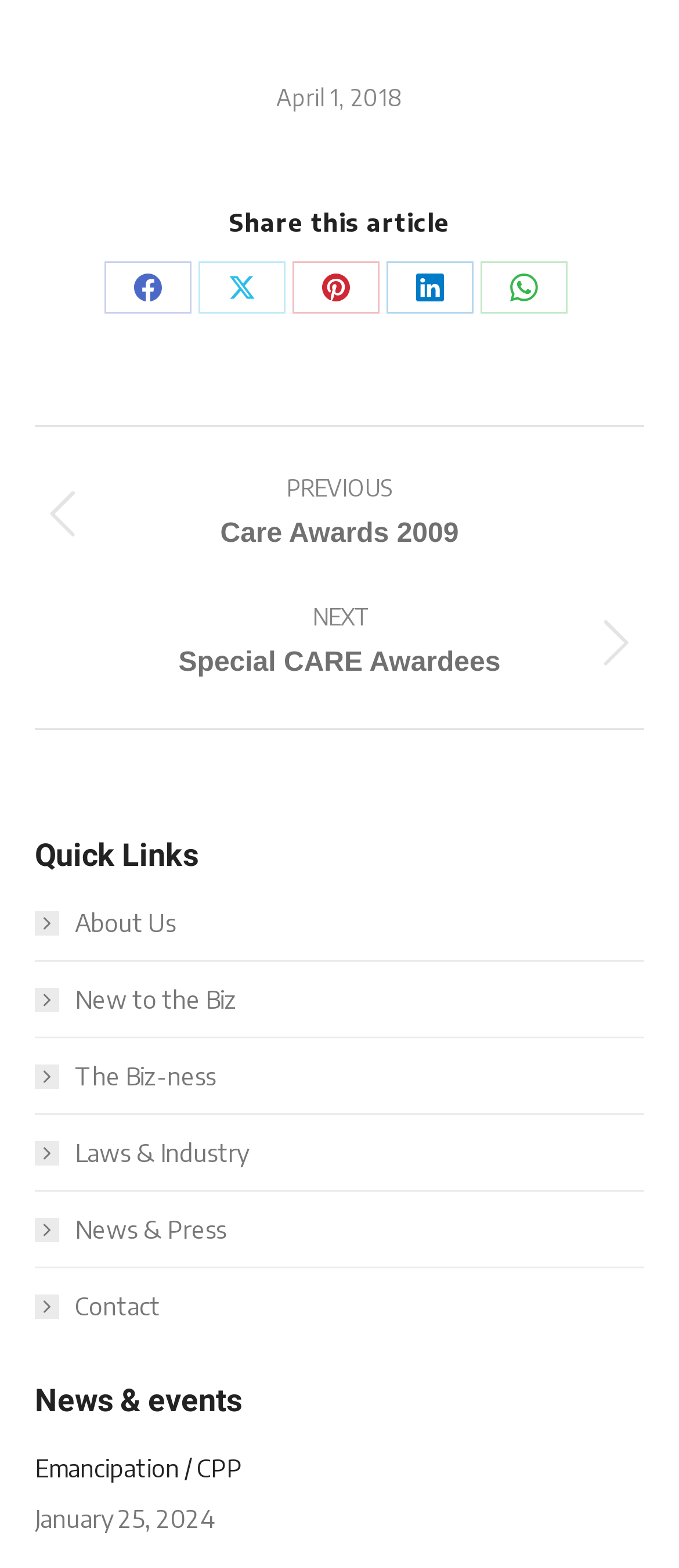Specify the bounding box coordinates for the region that must be clicked to perform the given instruction: "View the article about Emancipation / CPP".

[0.051, 0.924, 0.356, 0.95]